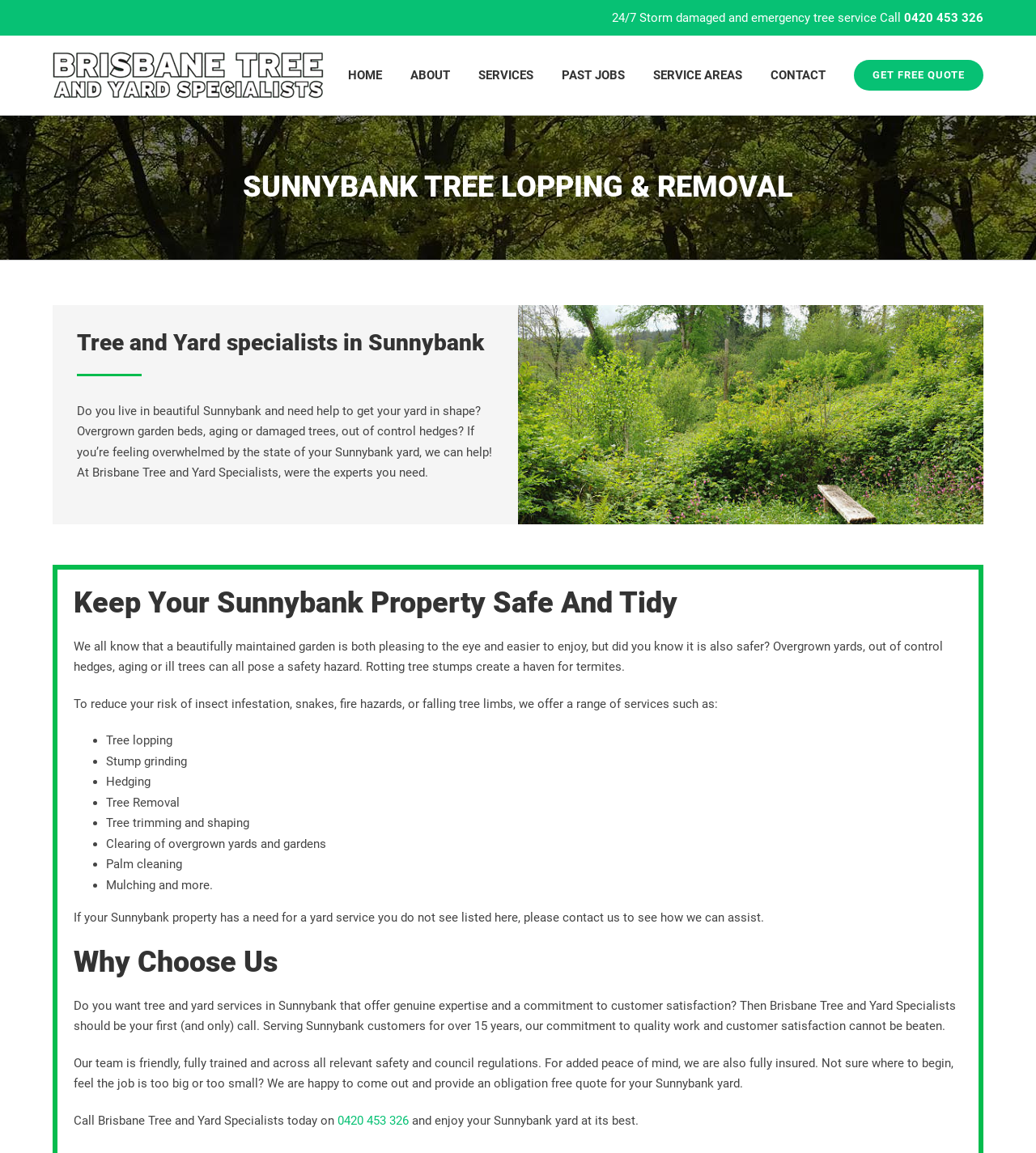Locate the primary headline on the webpage and provide its text.

SUNNYBANK TREE LOPPING & REMOVAL